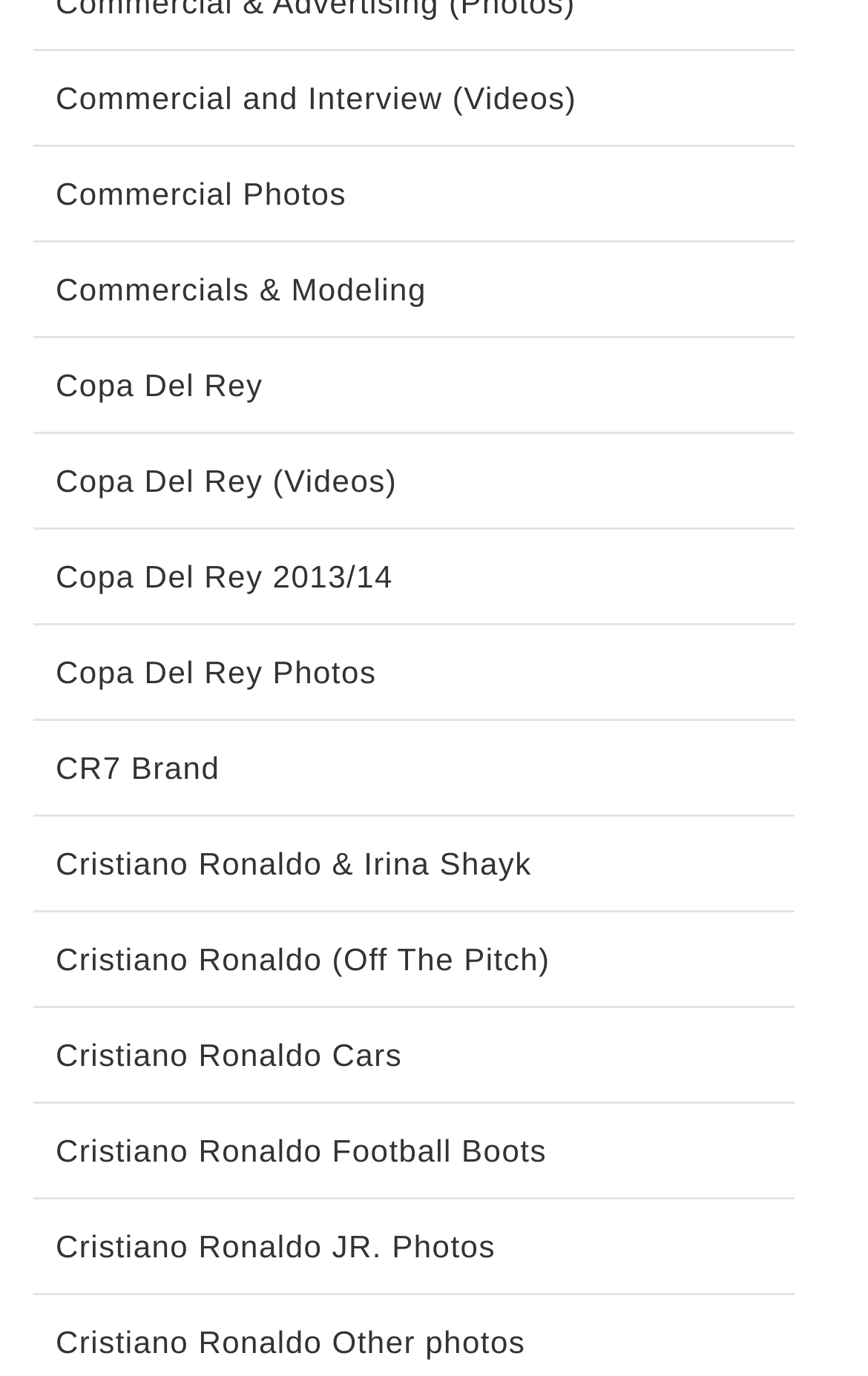Please determine the bounding box coordinates, formatted as (top-left x, top-left y, bottom-right x, bottom-right y), with all values as floating point numbers between 0 and 1. Identify the bounding box of the region described as: Copa Del Rey

[0.064, 0.263, 0.303, 0.298]